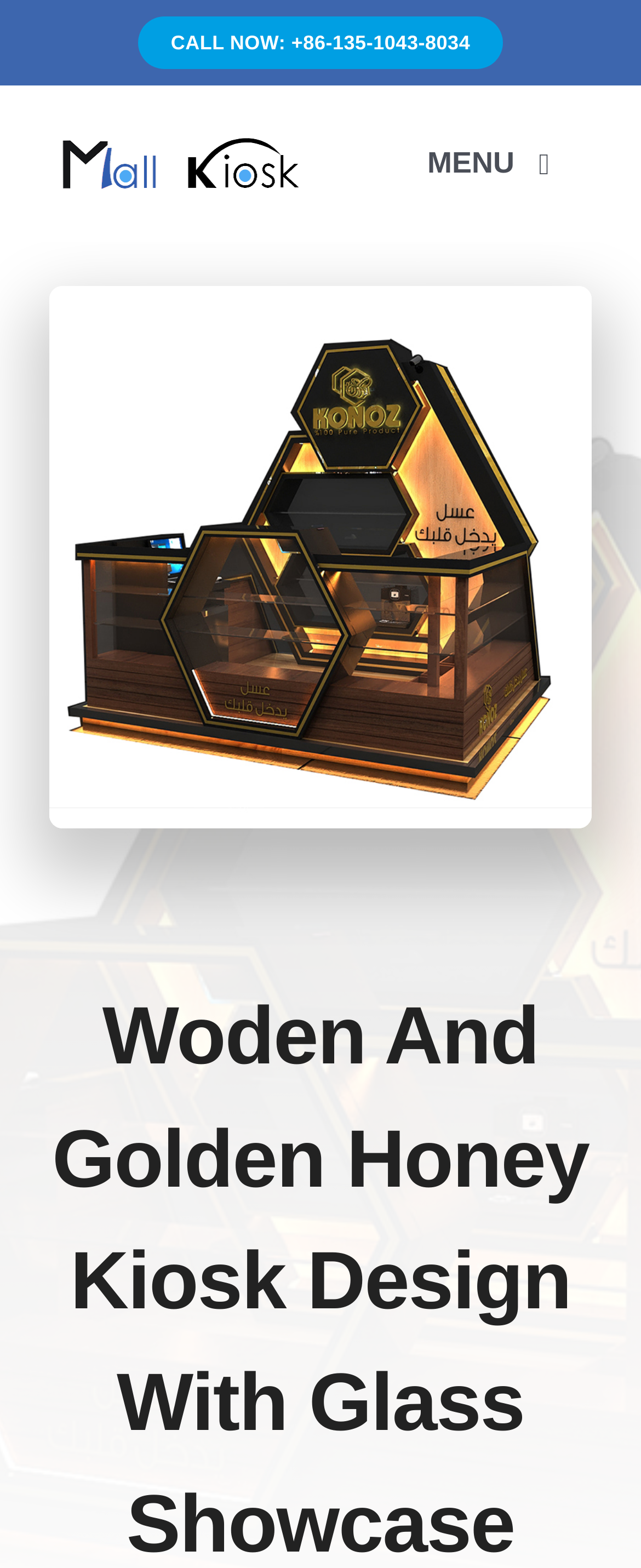Extract the main heading from the webpage content.

Woden And Golden Honey Kiosk Design With Glass Showcase